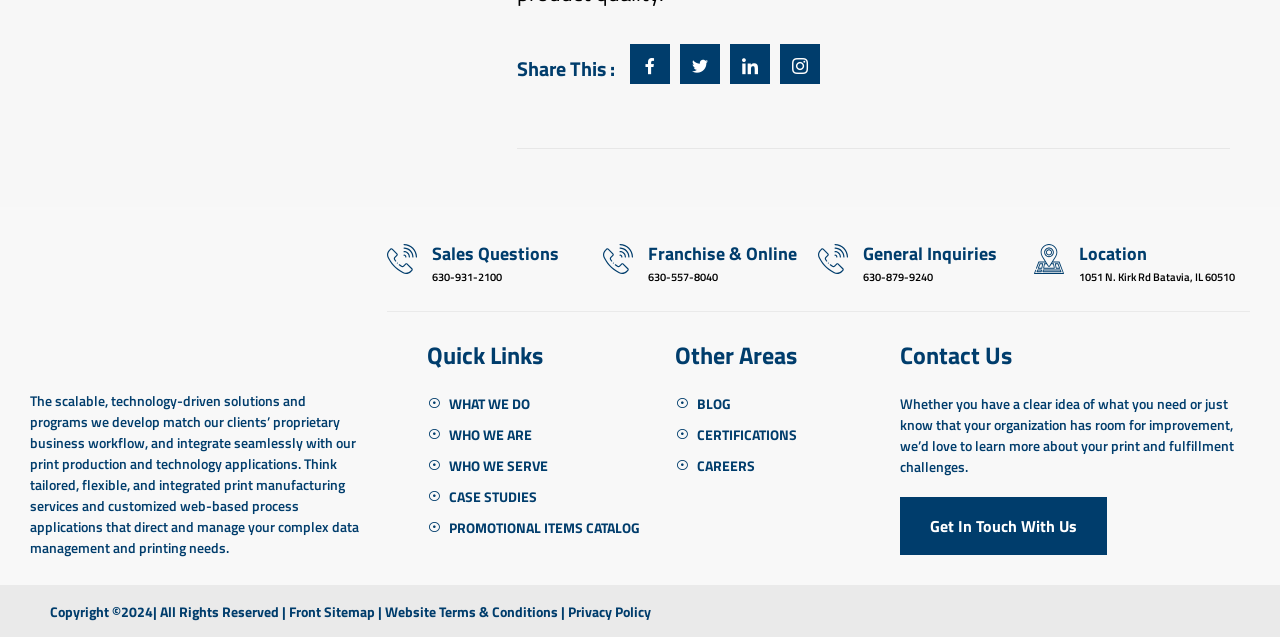Given the description "Pandemic & Disaster Resources", provide the bounding box coordinates of the corresponding UI element.

None